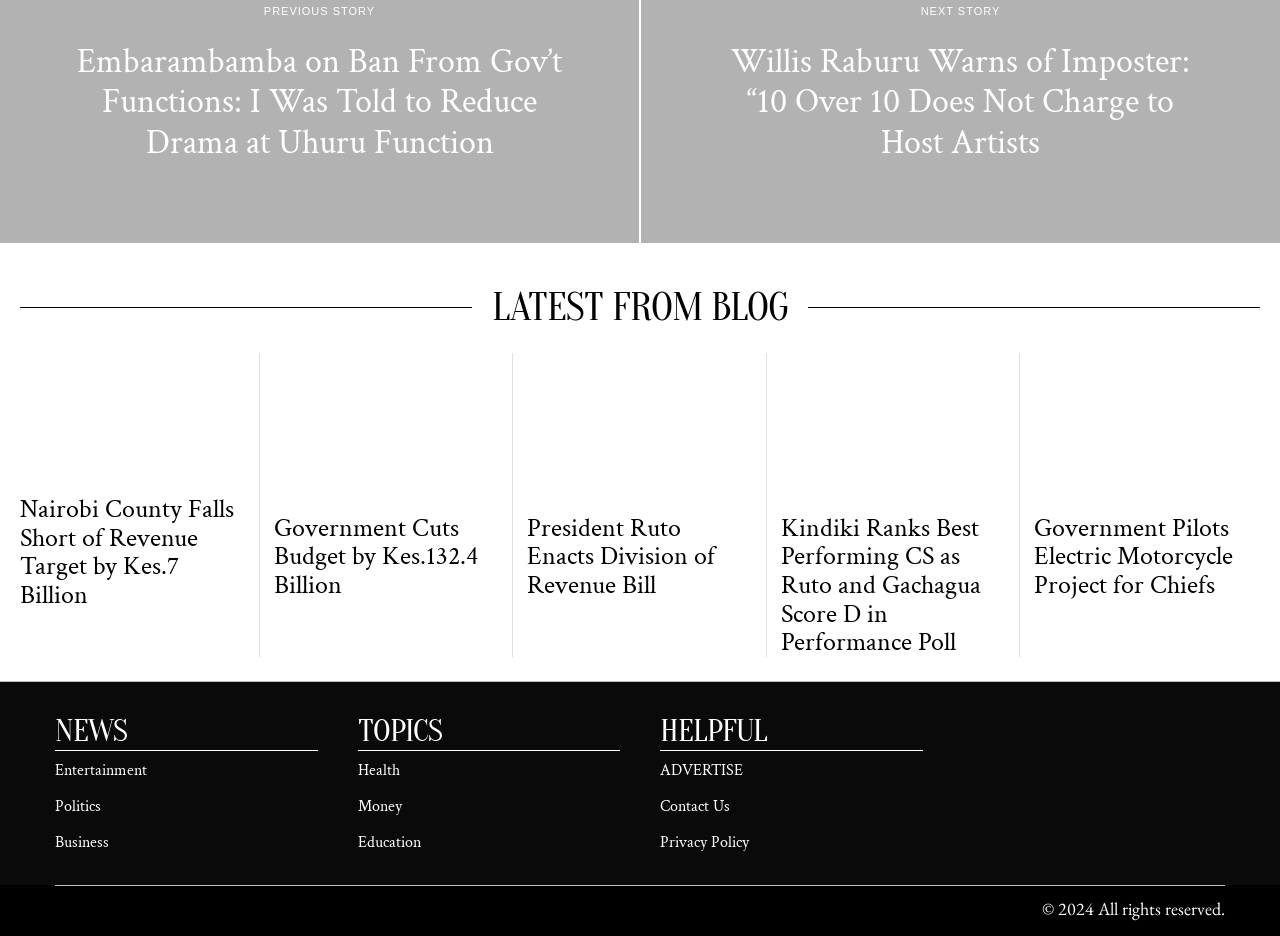Identify the bounding box coordinates of the clickable region required to complete the instruction: "Read the article 'Nairobi County Falls Short of Revenue Target by Kes.7 Billion'". The coordinates should be given as four float numbers within the range of 0 and 1, i.e., [left, top, right, bottom].

[0.016, 0.529, 0.192, 0.651]